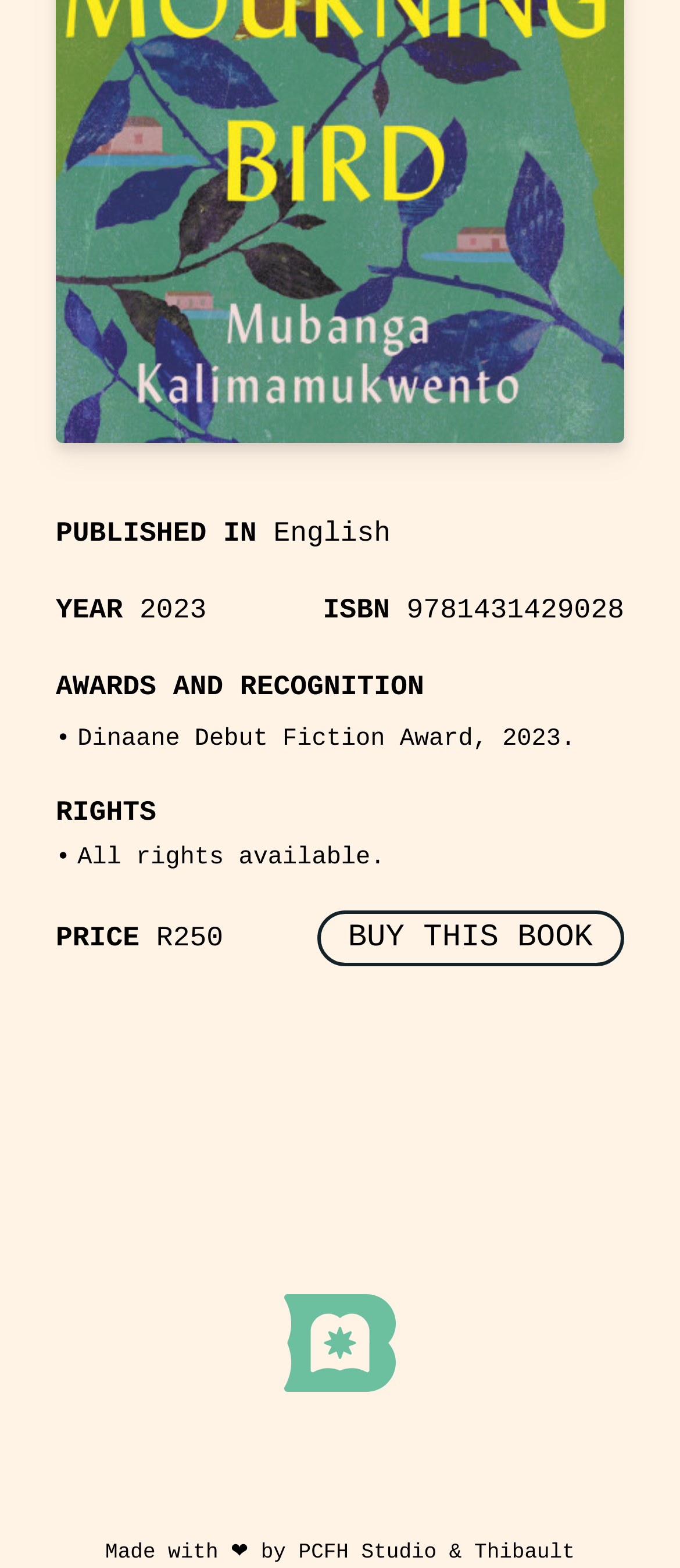What award did the book win in 2023?
Answer the question with detailed information derived from the image.

The awards and recognition section of the book details page lists the awards won by the book. In 2023, the book won the Dinaane Debut Fiction Award, as indicated by the text 'Dinaane Debut Fiction Award, 2023'.